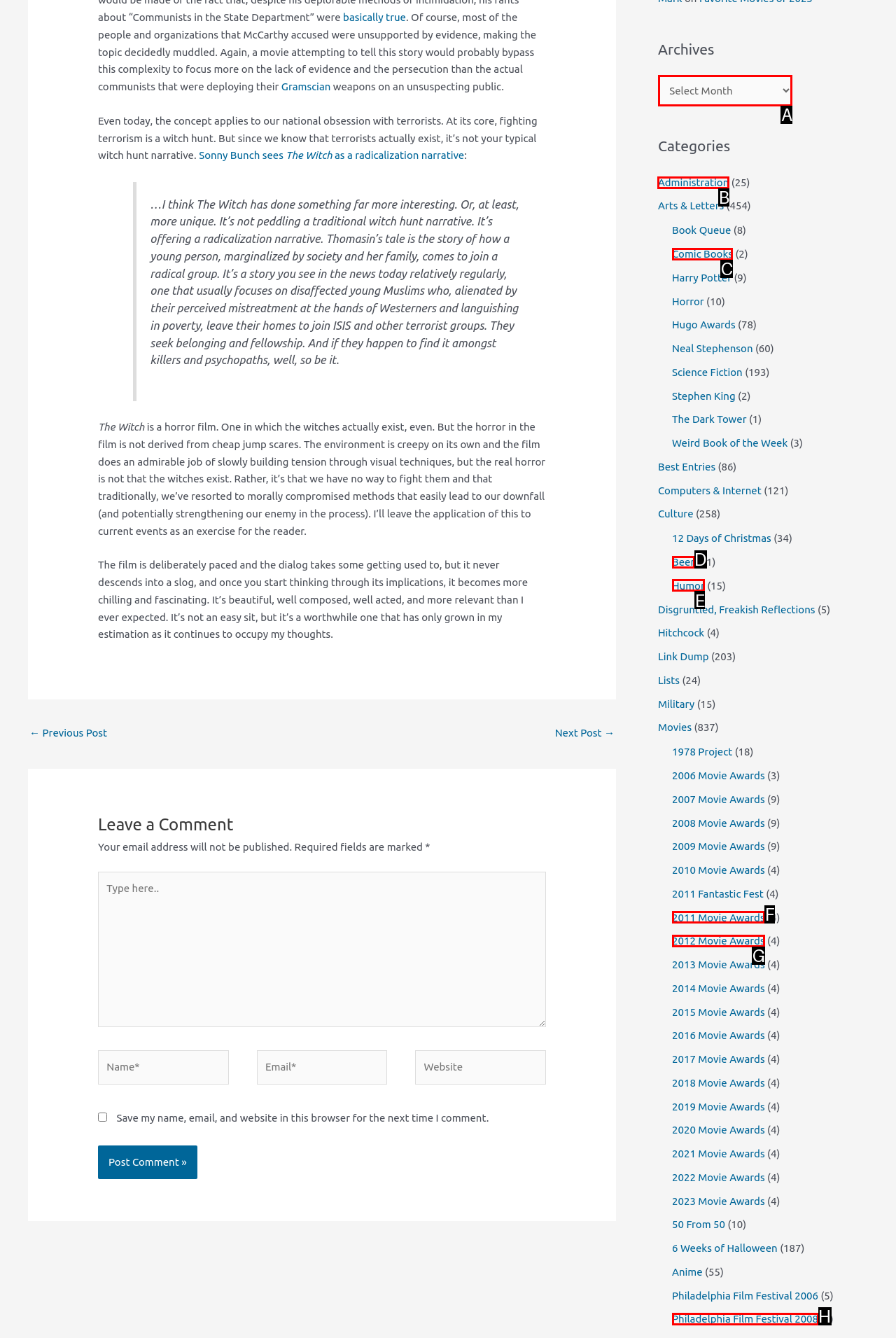Based on the choices marked in the screenshot, which letter represents the correct UI element to perform the task: Click the 'Administration' link?

B